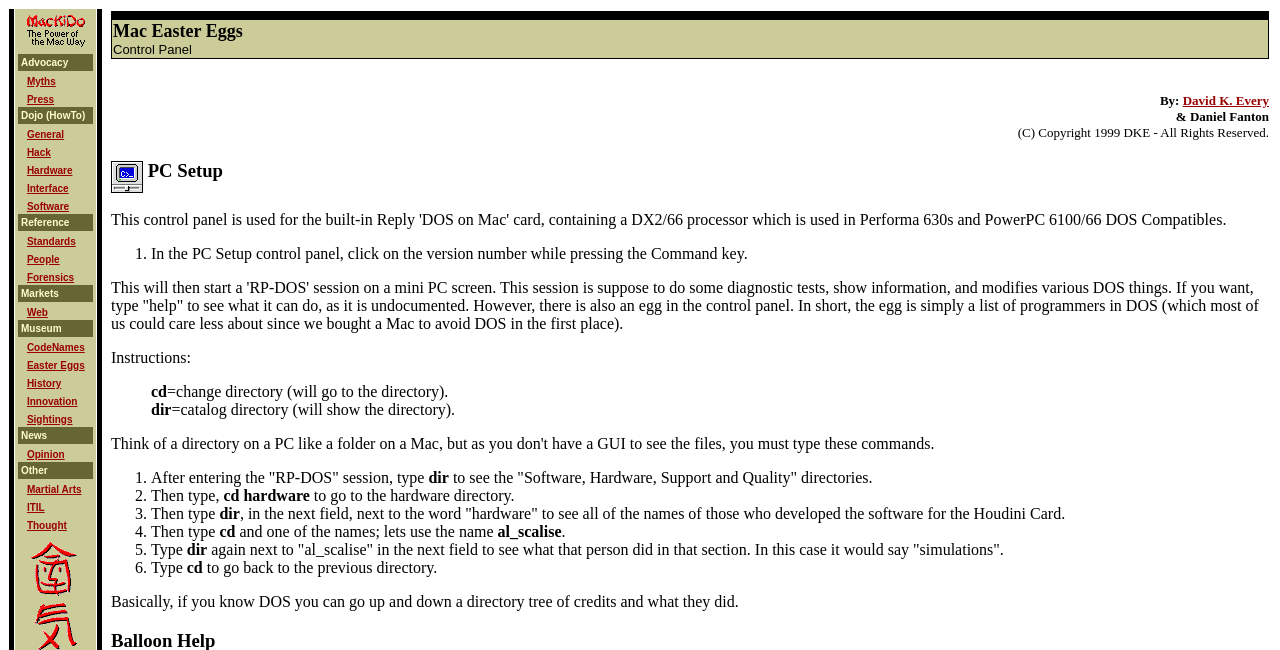Answer this question in one word or a short phrase: What is the purpose of the 'PC Setup' section?

Unknown